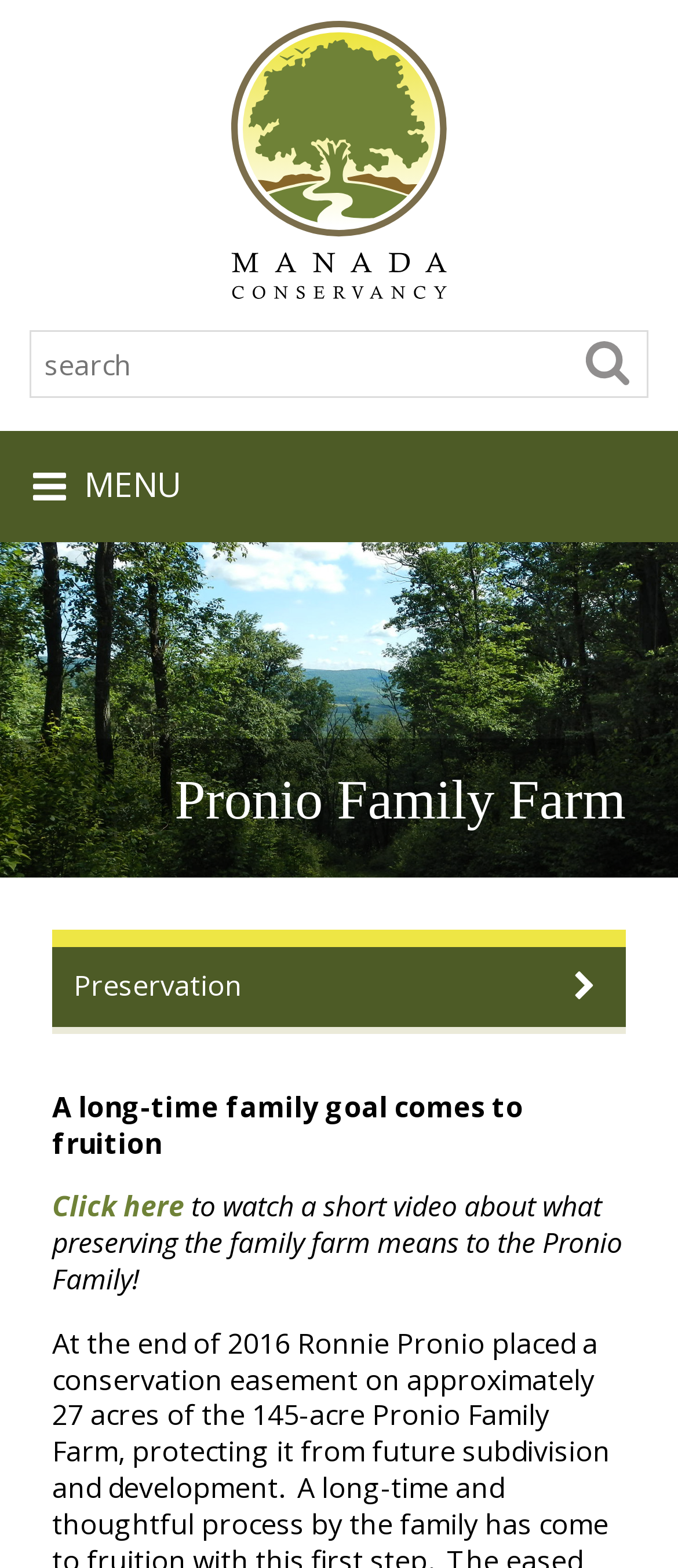Find the bounding box coordinates of the clickable element required to execute the following instruction: "Go to Preservation". Provide the coordinates as four float numbers between 0 and 1, i.e., [left, top, right, bottom].

[0.0, 0.405, 1.0, 0.466]